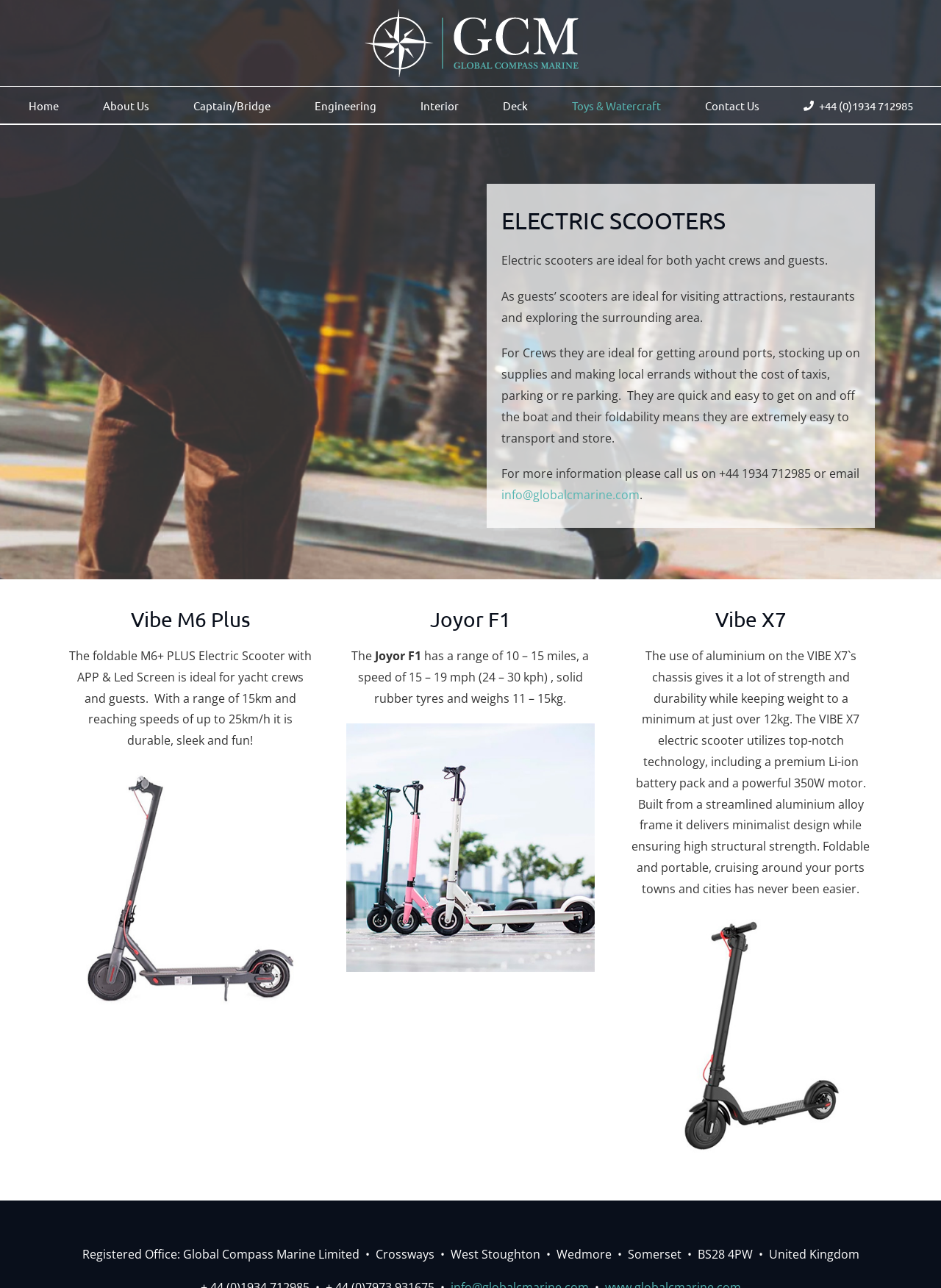Determine the bounding box coordinates for the clickable element required to fulfill the instruction: "Contact Us". Provide the coordinates as four float numbers between 0 and 1, i.e., [left, top, right, bottom].

[0.749, 0.067, 0.807, 0.096]